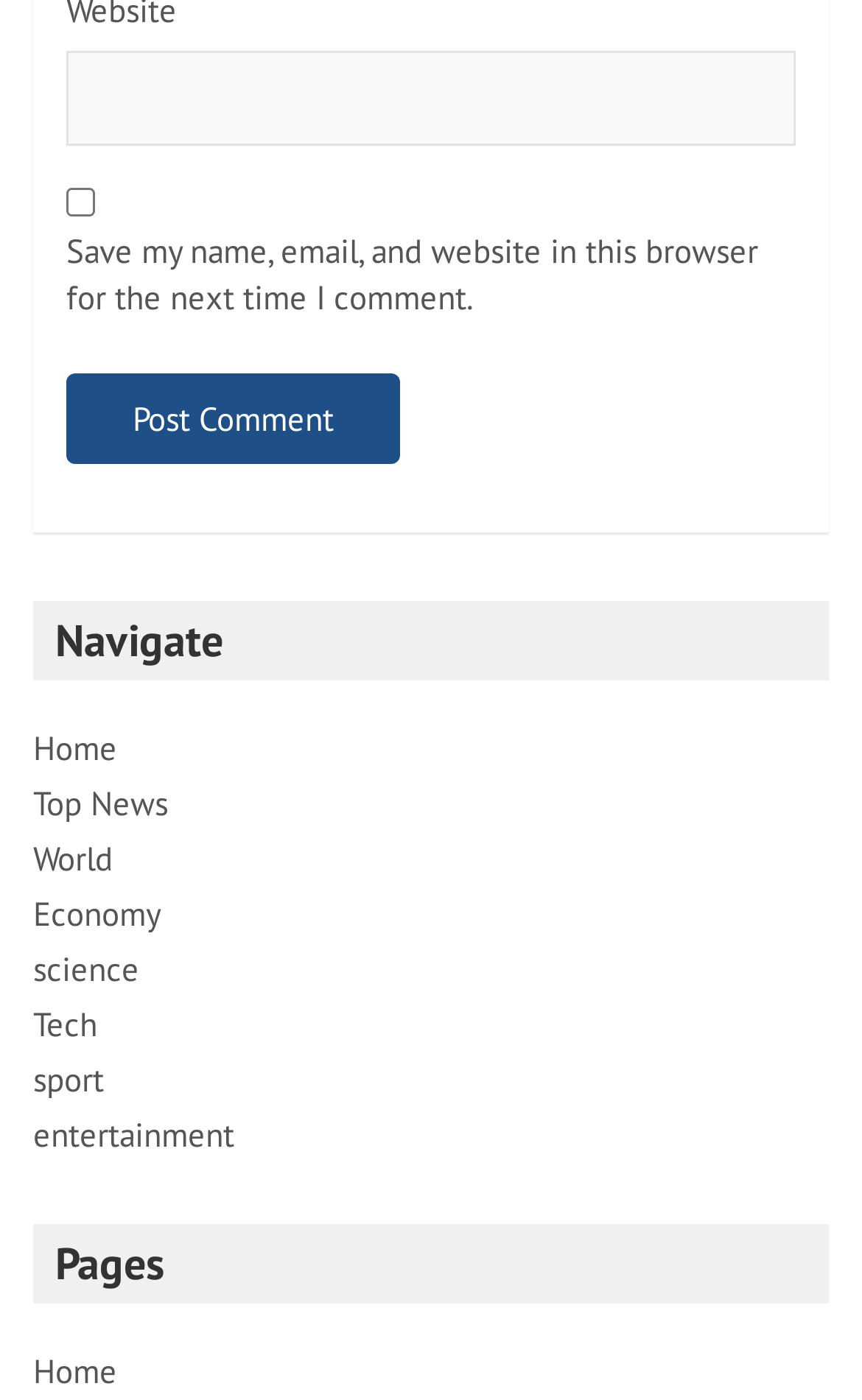Predict the bounding box coordinates of the UI element that matches this description: "Top News". The coordinates should be in the format [left, top, right, bottom] with each value between 0 and 1.

[0.038, 0.559, 0.195, 0.589]